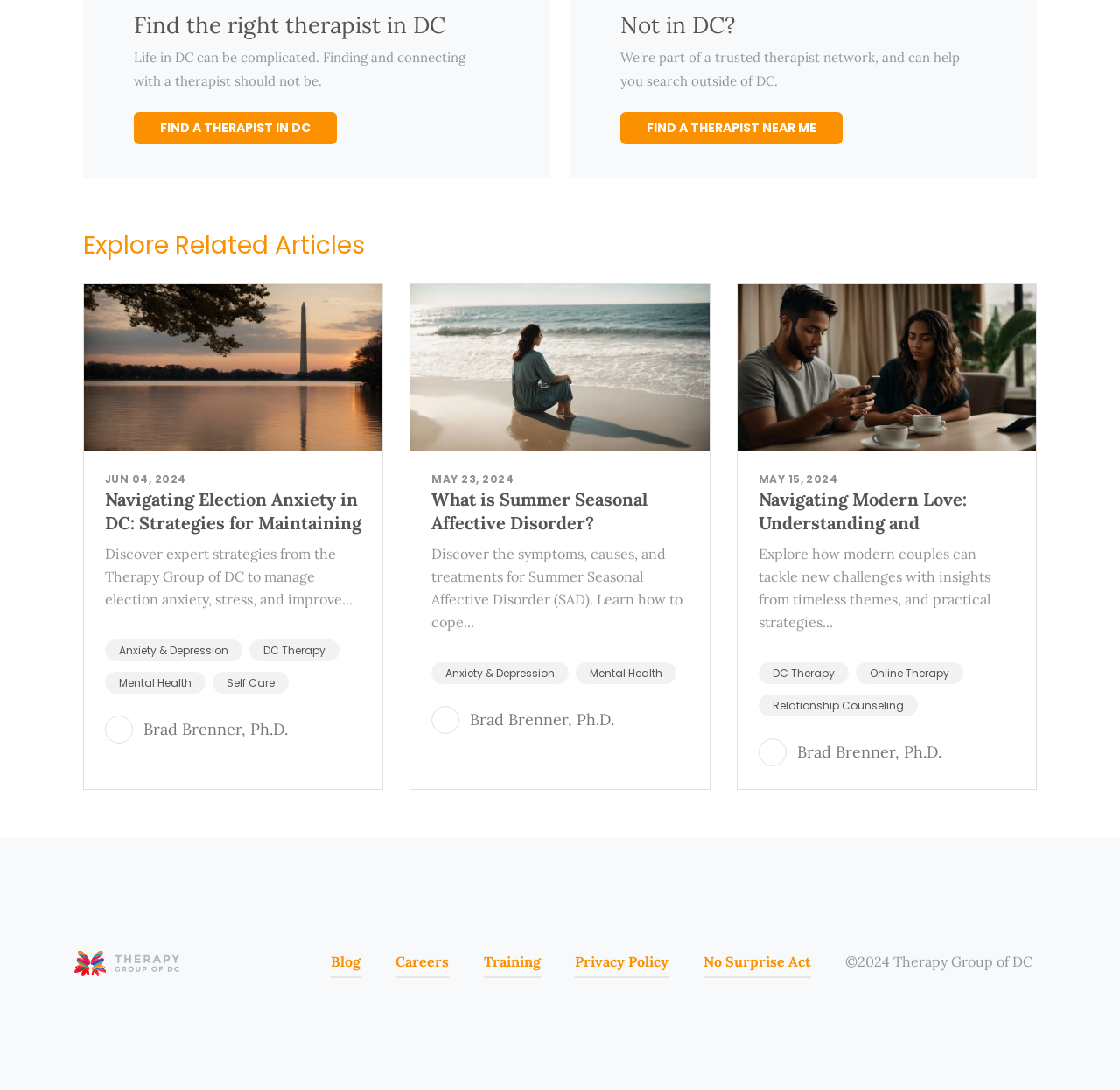Find the bounding box coordinates for the area that must be clicked to perform this action: "Find a therapist in DC".

[0.12, 0.103, 0.301, 0.133]